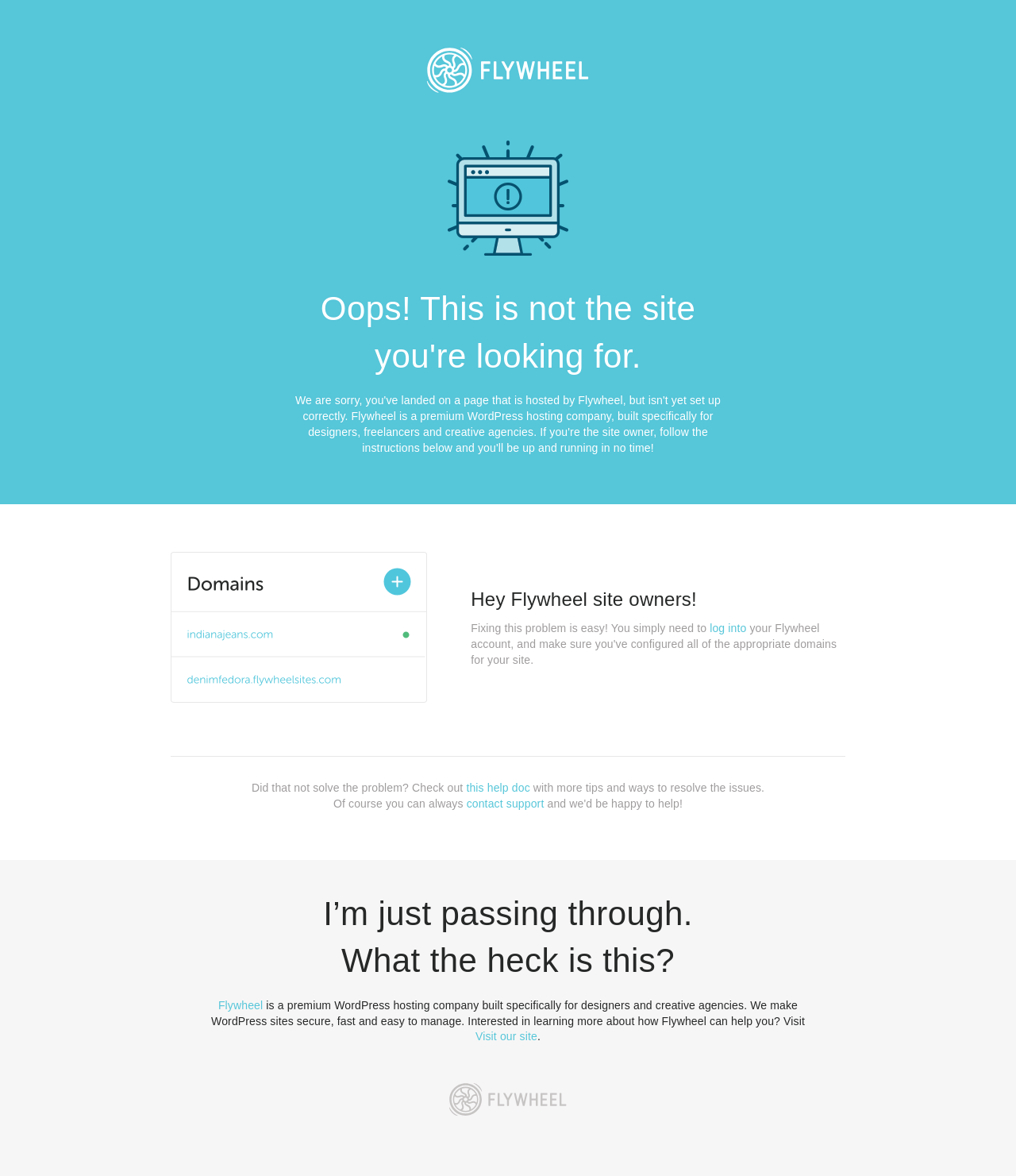Predict the bounding box coordinates for the UI element described as: "parent_node: I’m just passing through.". The coordinates should be four float numbers between 0 and 1, presented as [left, top, right, bottom].

[0.43, 0.91, 0.57, 0.96]